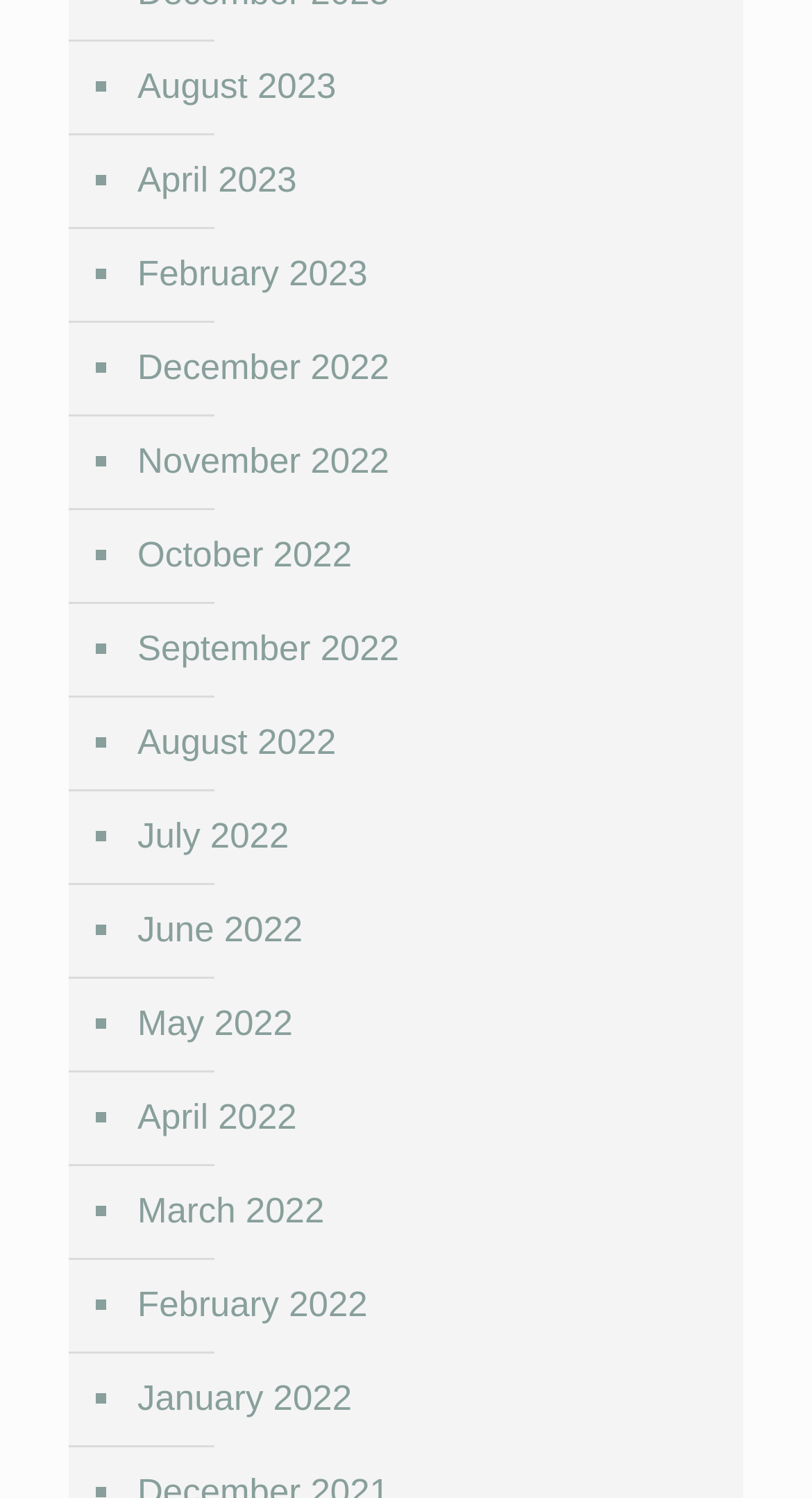Identify the bounding box coordinates of the section that should be clicked to achieve the task described: "View April 2022".

[0.162, 0.716, 0.89, 0.779]